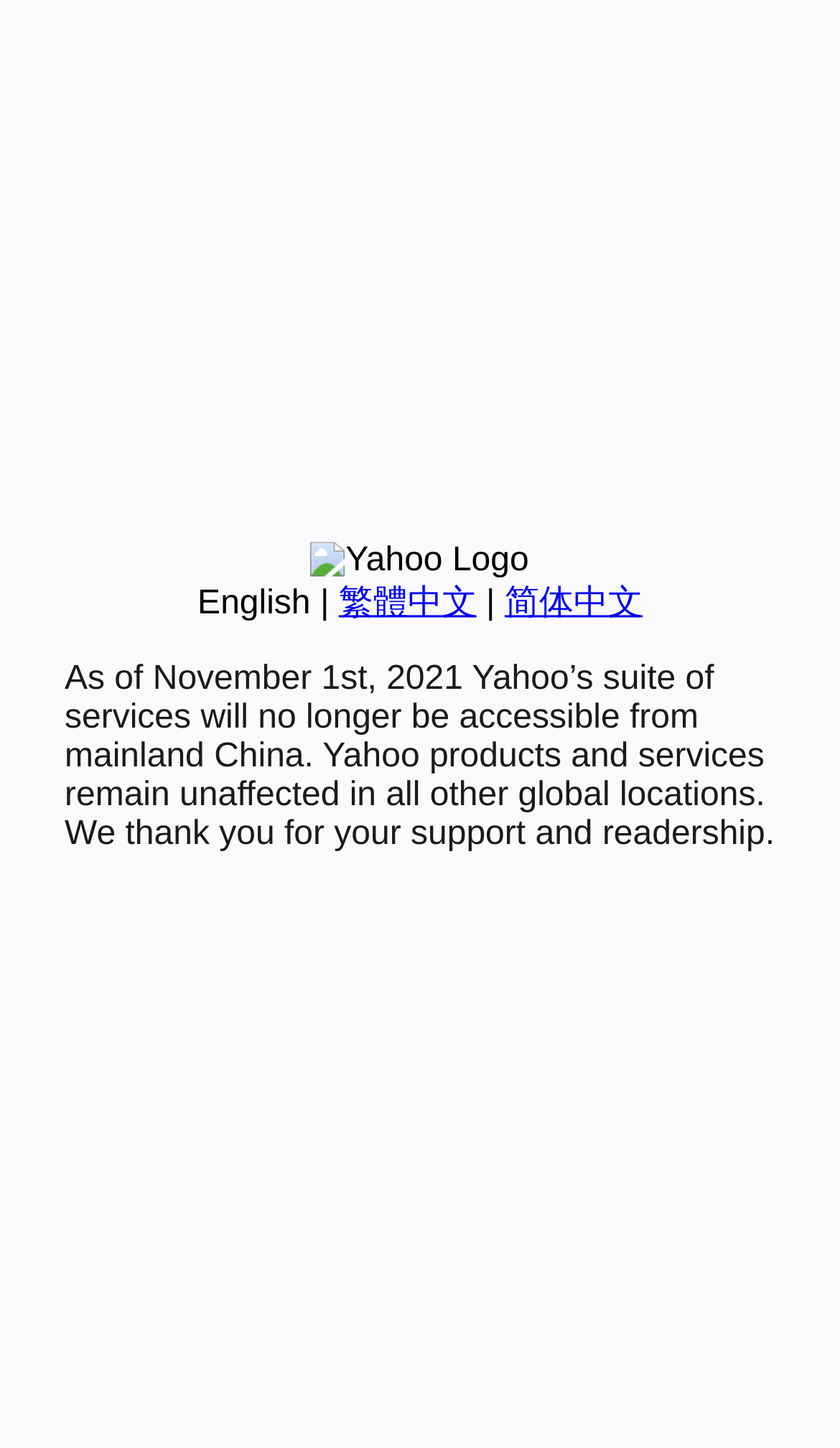Predict the bounding box of the UI element based on this description: "繁體中文".

[0.403, 0.404, 0.567, 0.429]